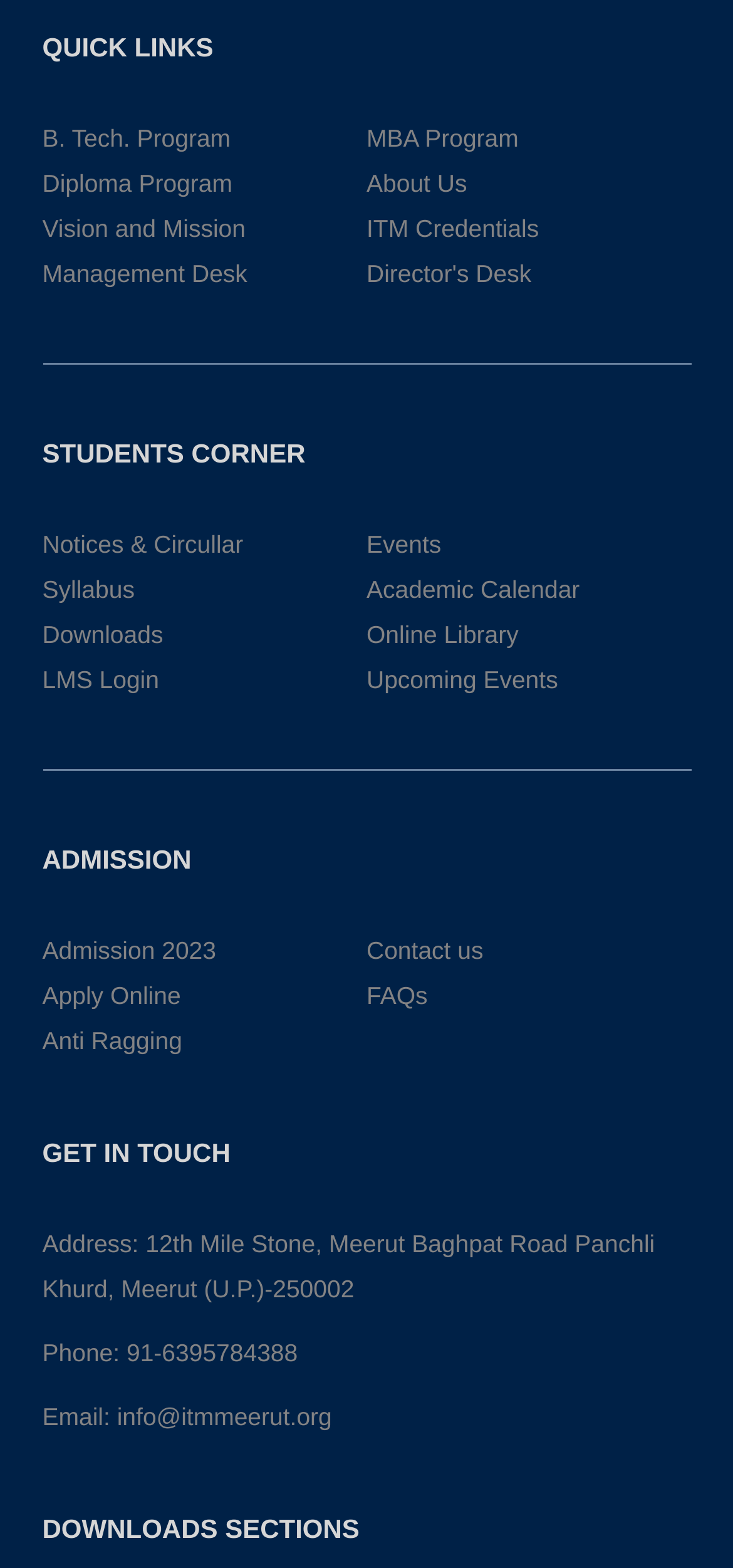Please identify the bounding box coordinates of the area I need to click to accomplish the following instruction: "Apply Online".

[0.058, 0.626, 0.247, 0.644]